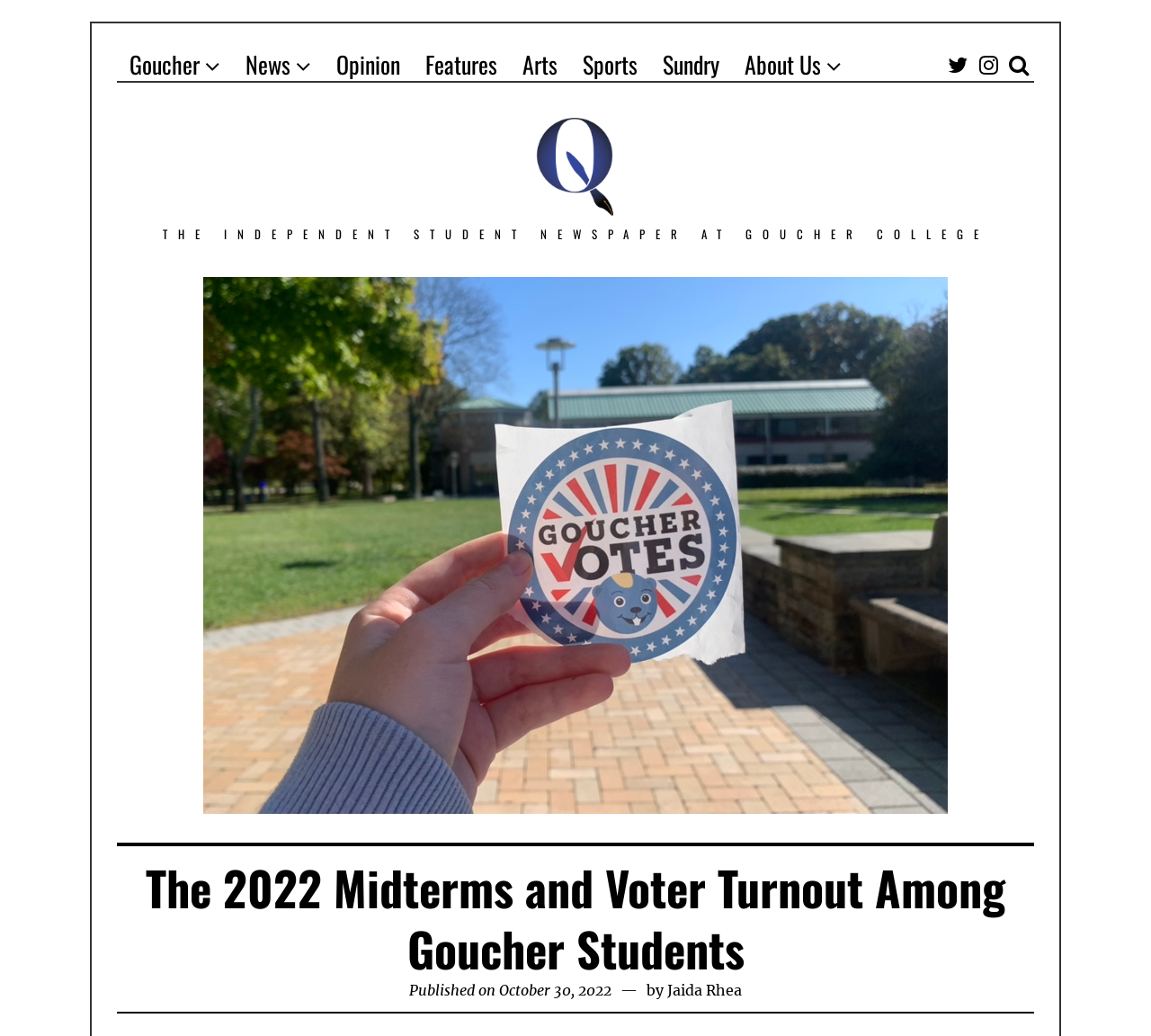Create a detailed narrative describing the layout and content of the webpage.

The webpage is an article from The Quindecim, an independent student newspaper at Goucher College. At the top left, there is a logo of the newspaper, accompanied by a navigation menu with links to different sections such as News, Opinion, Features, Arts, Sports, and Sundry. On the top right, there are two icons, possibly for search and login or account management.

Below the navigation menu, there is a large heading that reads "THE INDEPENDENT STUDENT NEWSPAPER AT GOUCHER COLLEGE". Underneath this heading, there is a large figure or image that takes up most of the width of the page.

The main content of the article is headed by a title "The 2022 Midterms and Voter Turnout Among Goucher Students", which is located near the top center of the page. Below the title, there is a timestamp indicating that the article was published on October 30, 2022, followed by the author's name, Jaida Rhea.

The article's content is not explicitly described in the accessibility tree, but based on the meta description, it likely discusses the low rate of youth voter turnout in the United States and its relevance to Goucher students, citing an article from The Conversation.